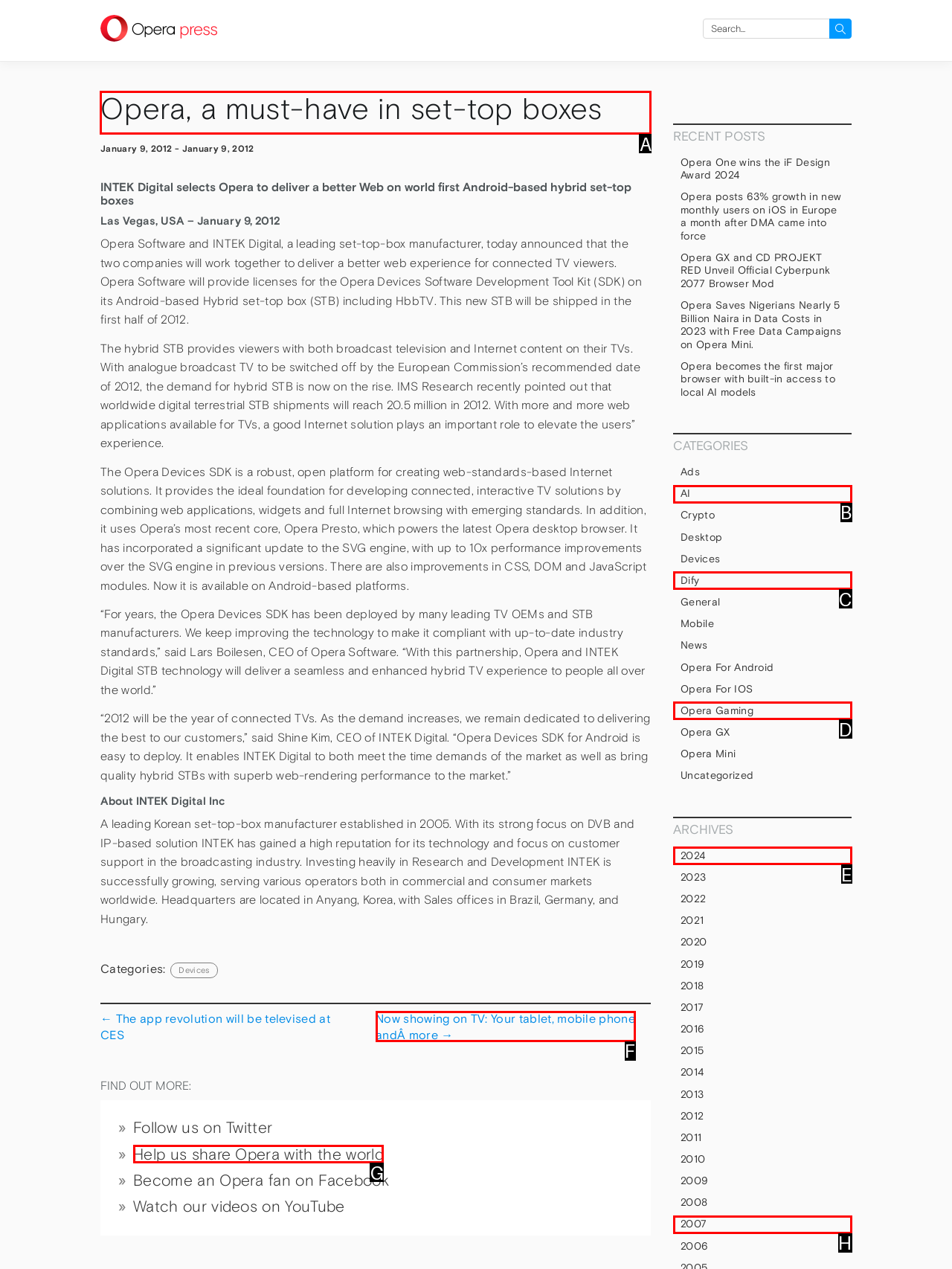For the task "Read the news about Opera, a must-have in set-top boxes", which option's letter should you click? Answer with the letter only.

A